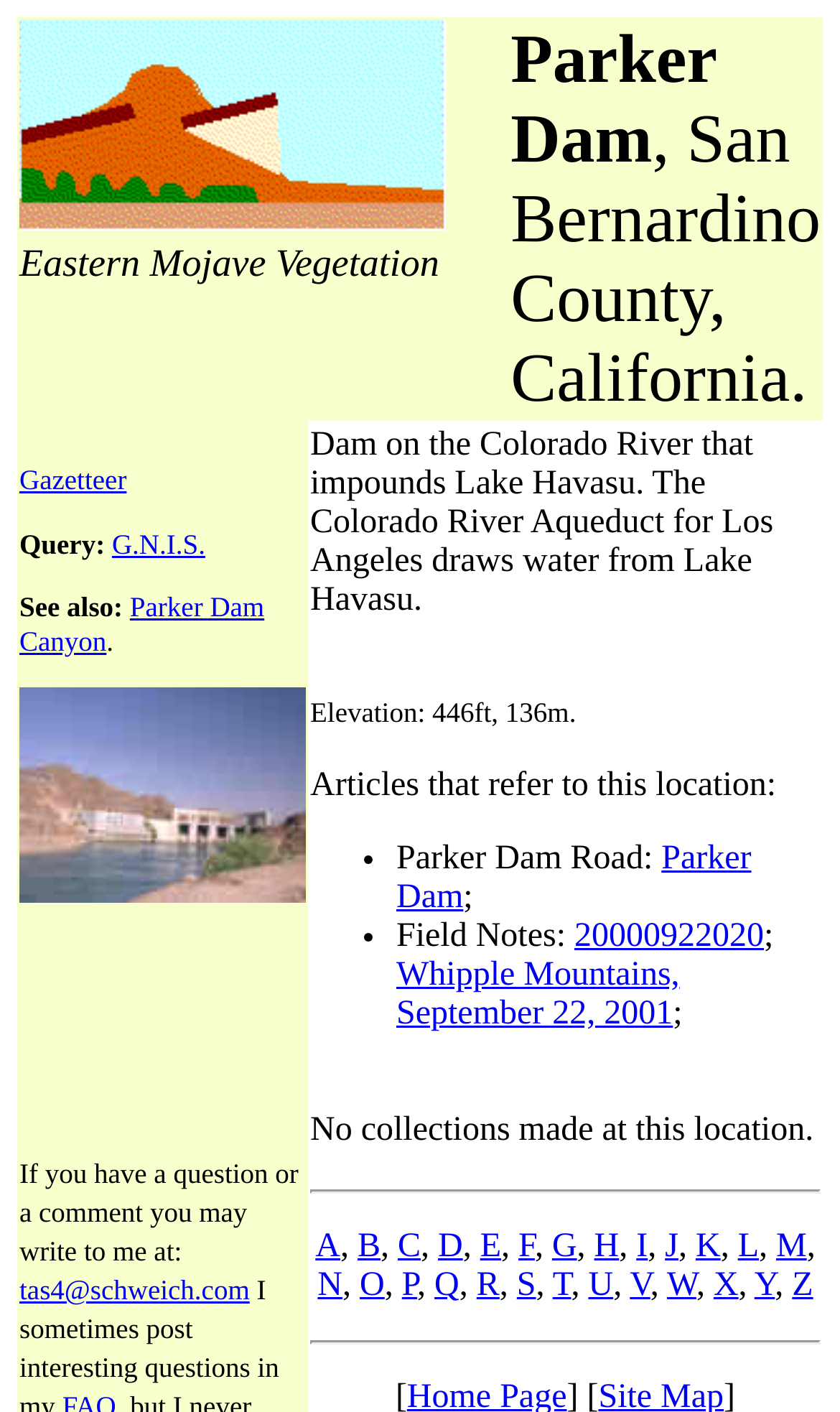Determine the bounding box coordinates of the region to click in order to accomplish the following instruction: "Select letter A". Provide the coordinates as four float numbers between 0 and 1, specifically [left, top, right, bottom].

[0.375, 0.87, 0.405, 0.896]